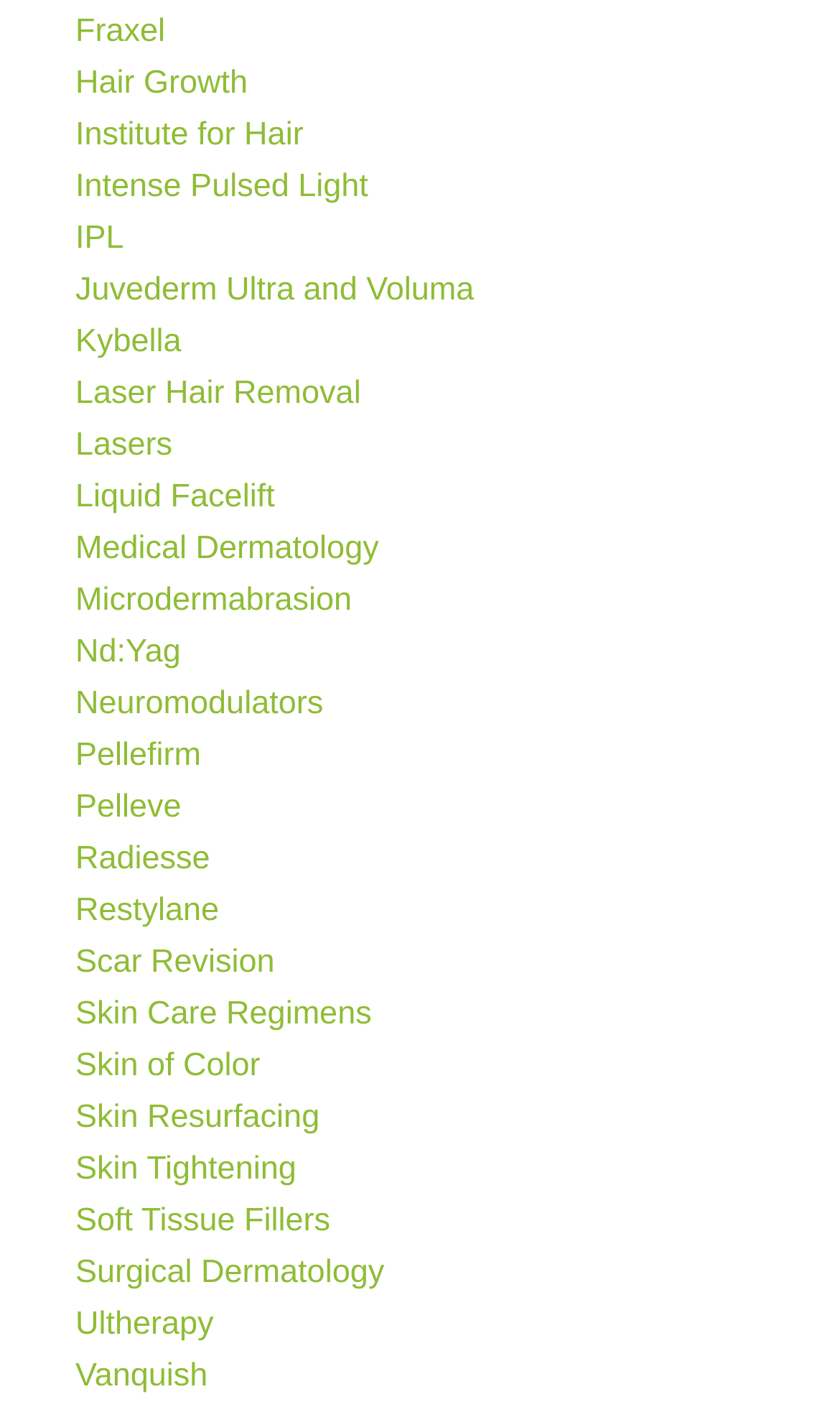Provide a single word or phrase to answer the given question: 
What is the last link on the webpage?

Vanquish